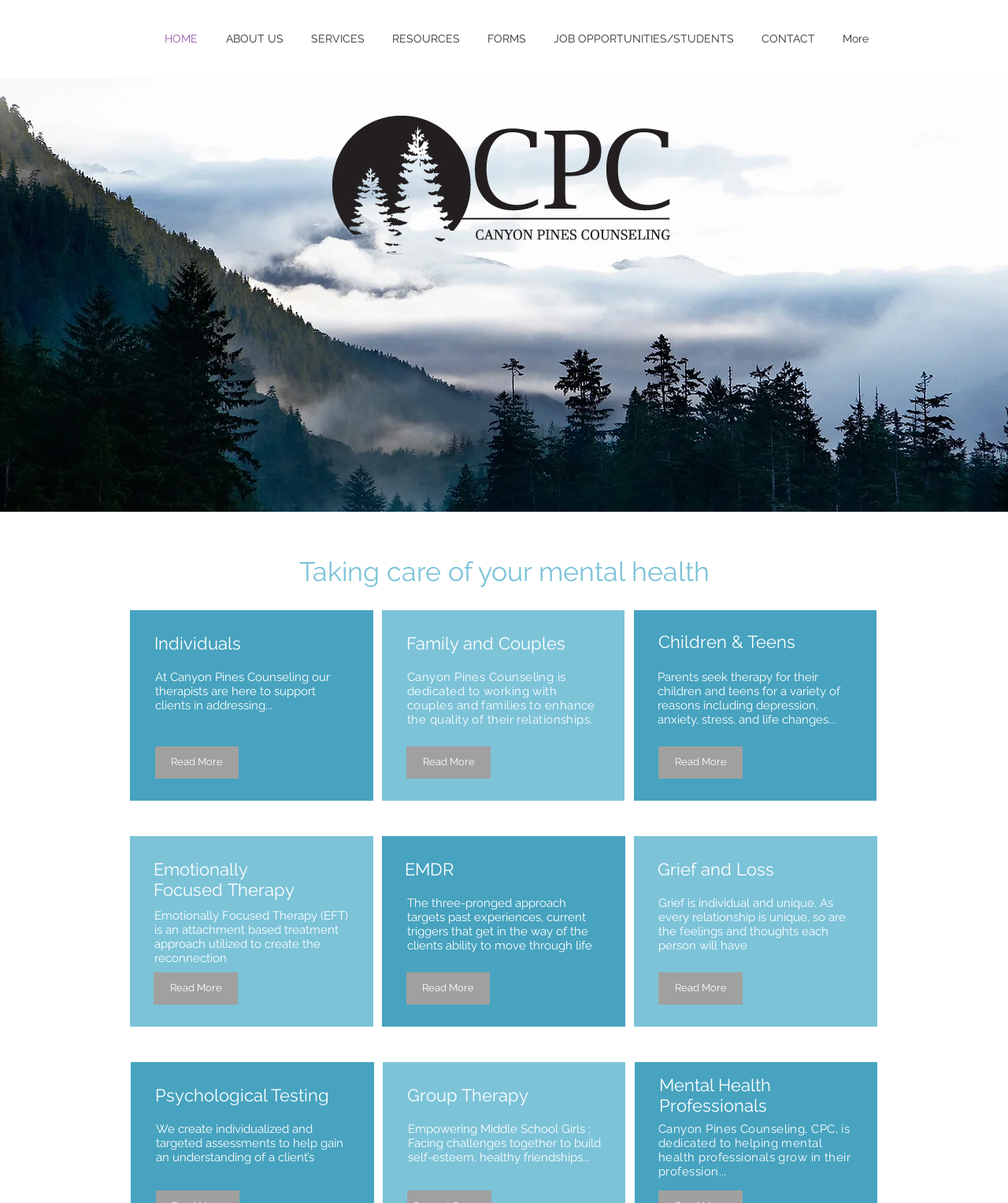Can you find the bounding box coordinates for the element that needs to be clicked to execute this instruction: "View archives for August 2010"? The coordinates should be given as four float numbers between 0 and 1, i.e., [left, top, right, bottom].

None